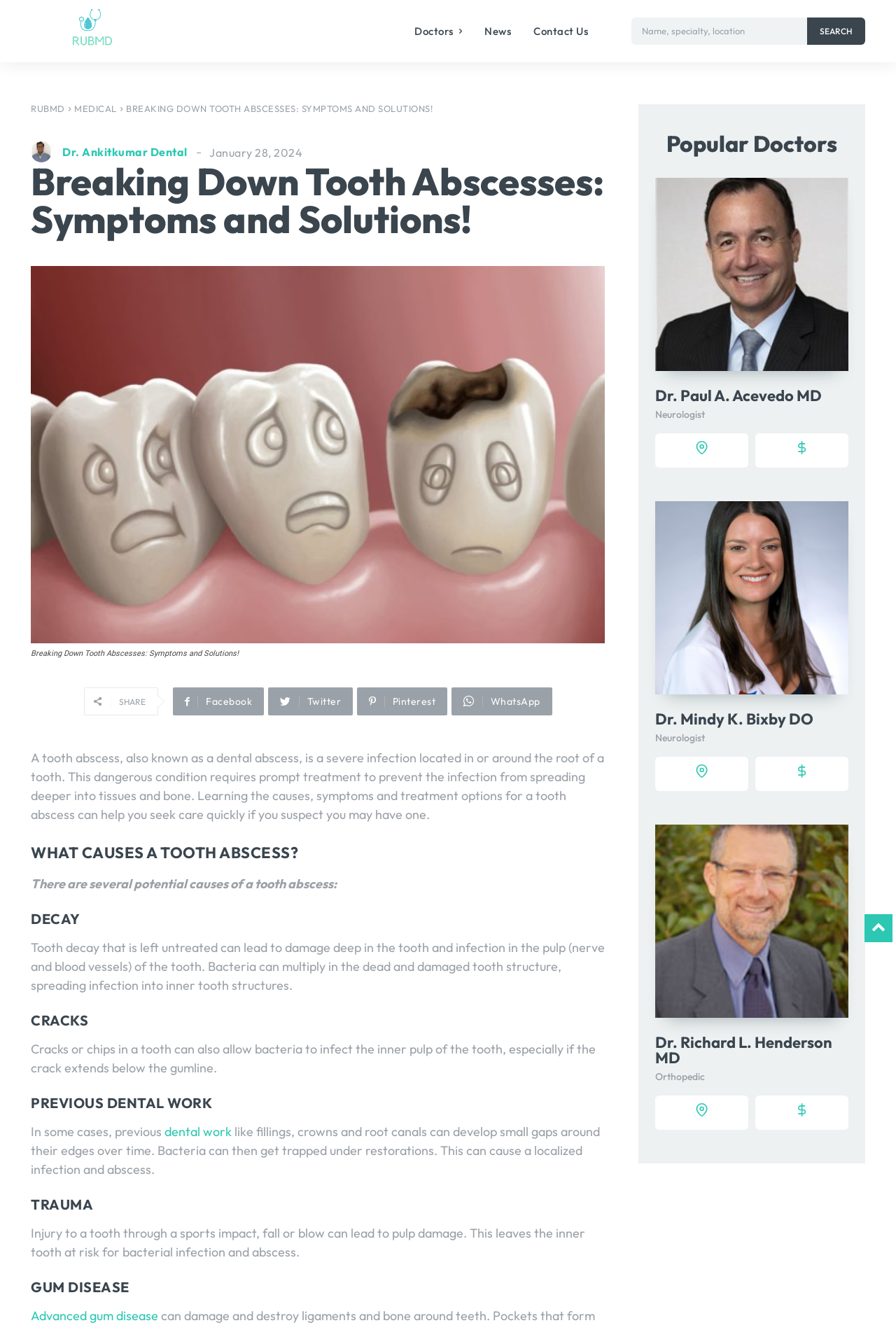What is the purpose of the search bar at the top of the webpage?
Using the information presented in the image, please offer a detailed response to the question.

The search bar at the top of the webpage allows users to search for doctors or medical information, with a placeholder text 'Name, specialty, location' indicating the types of search queries that can be entered.